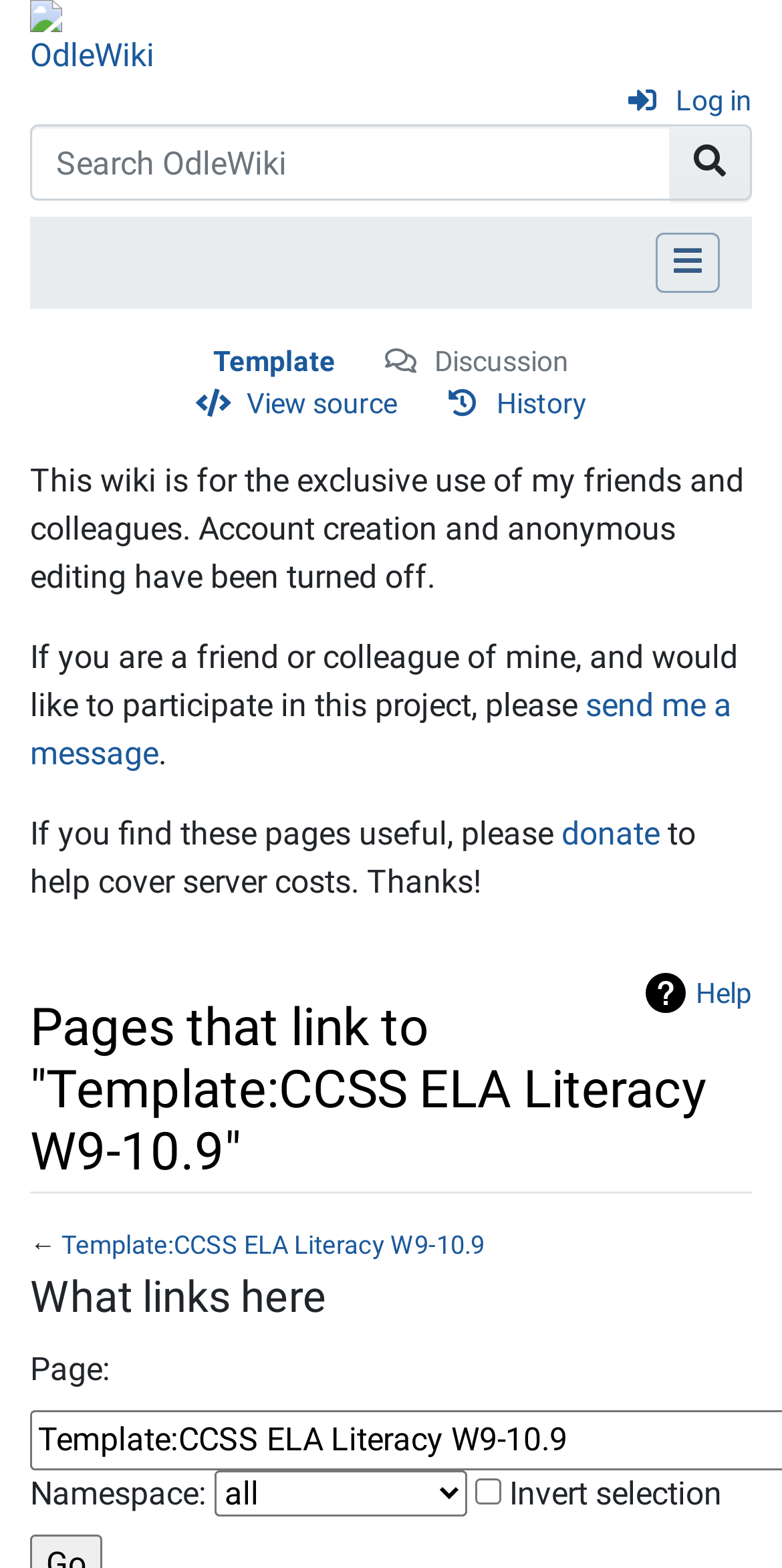What is the namespace of the current page?
Based on the screenshot, provide your answer in one word or phrase.

Template